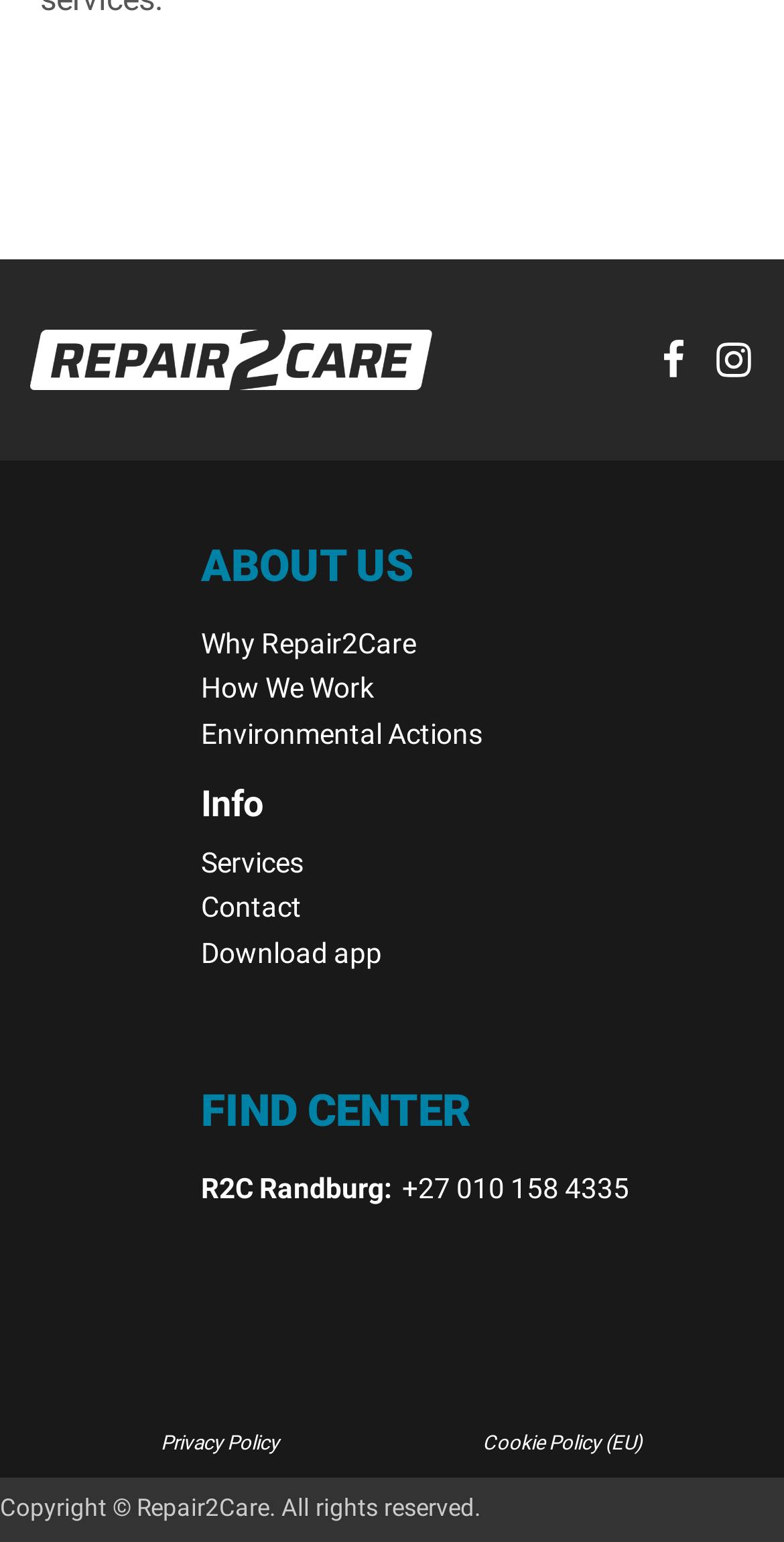What is the copyright information at the bottom of the page?
Based on the image, give a concise answer in the form of a single word or short phrase.

Copyright © Repair2Care. All rights reserved.